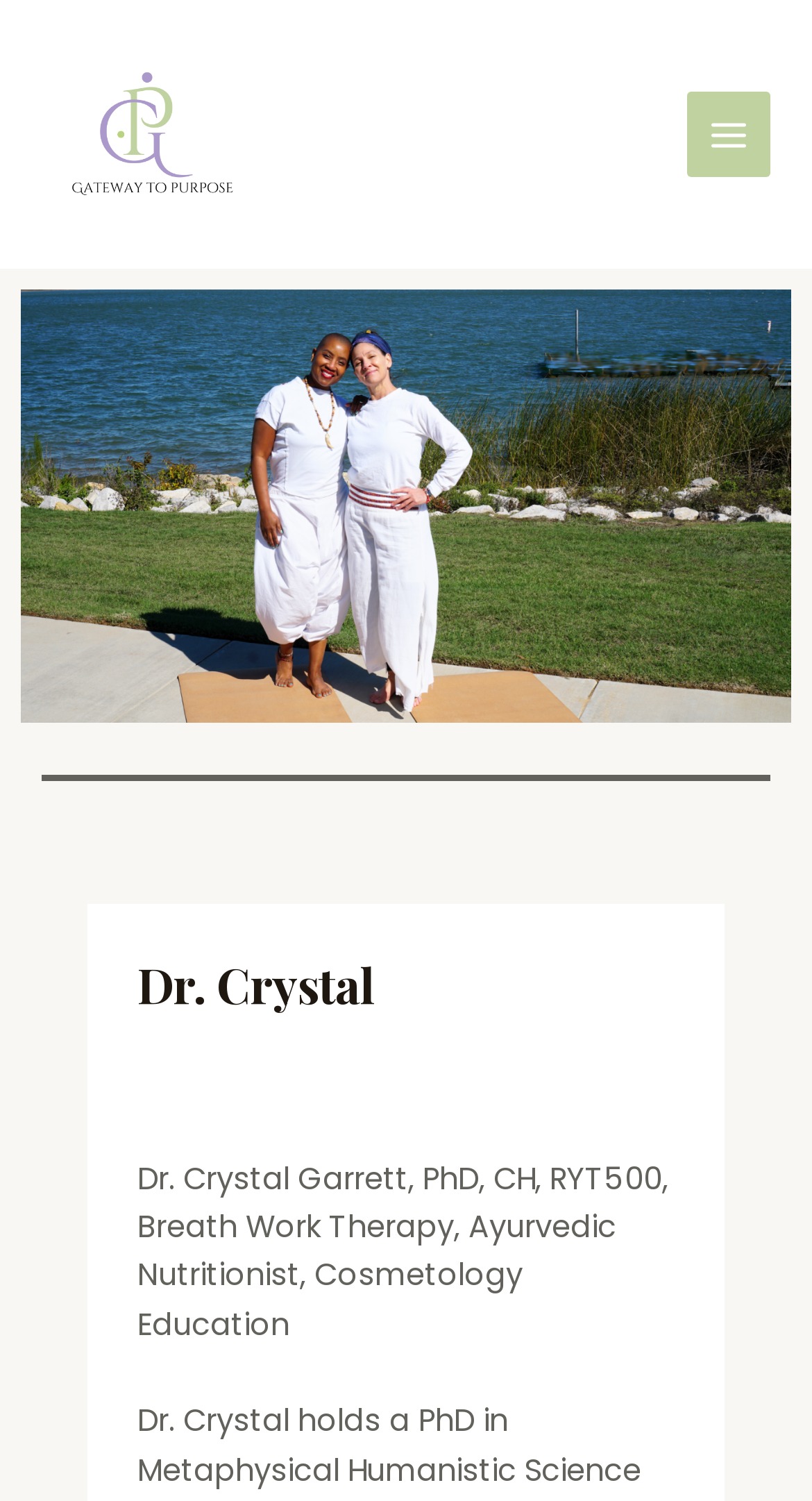Using the description: "alt="Gateway To Purpose"", identify the bounding box of the corresponding UI element in the screenshot.

[0.051, 0.074, 0.308, 0.102]